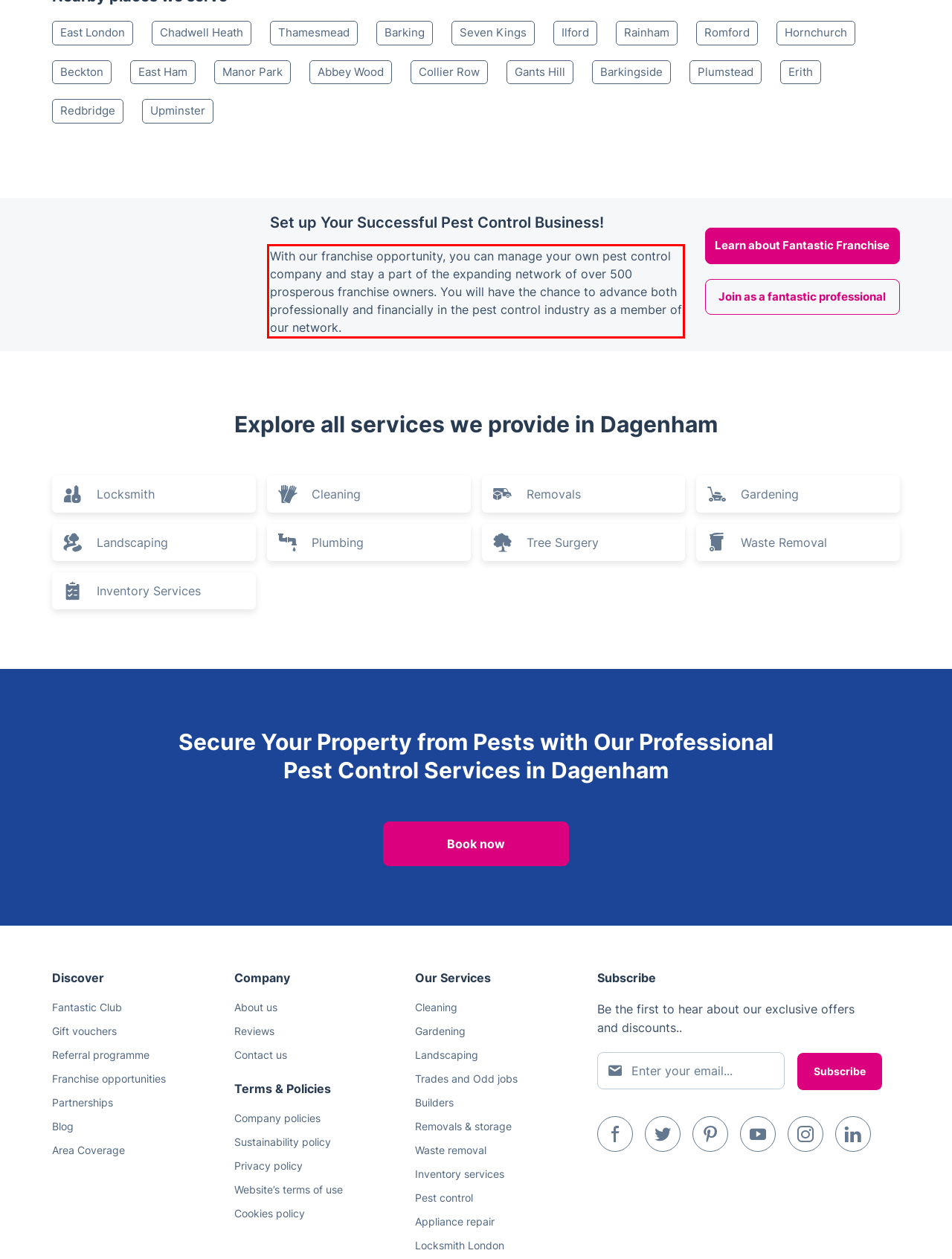With the given screenshot of a webpage, locate the red rectangle bounding box and extract the text content using OCR.

With our franchise opportunity, you can manage your own pest control company and stay a part of the expanding network of over 500 prosperous franchise owners. You will have the chance to advance both professionally and financially in the pest control industry as a member of our network.